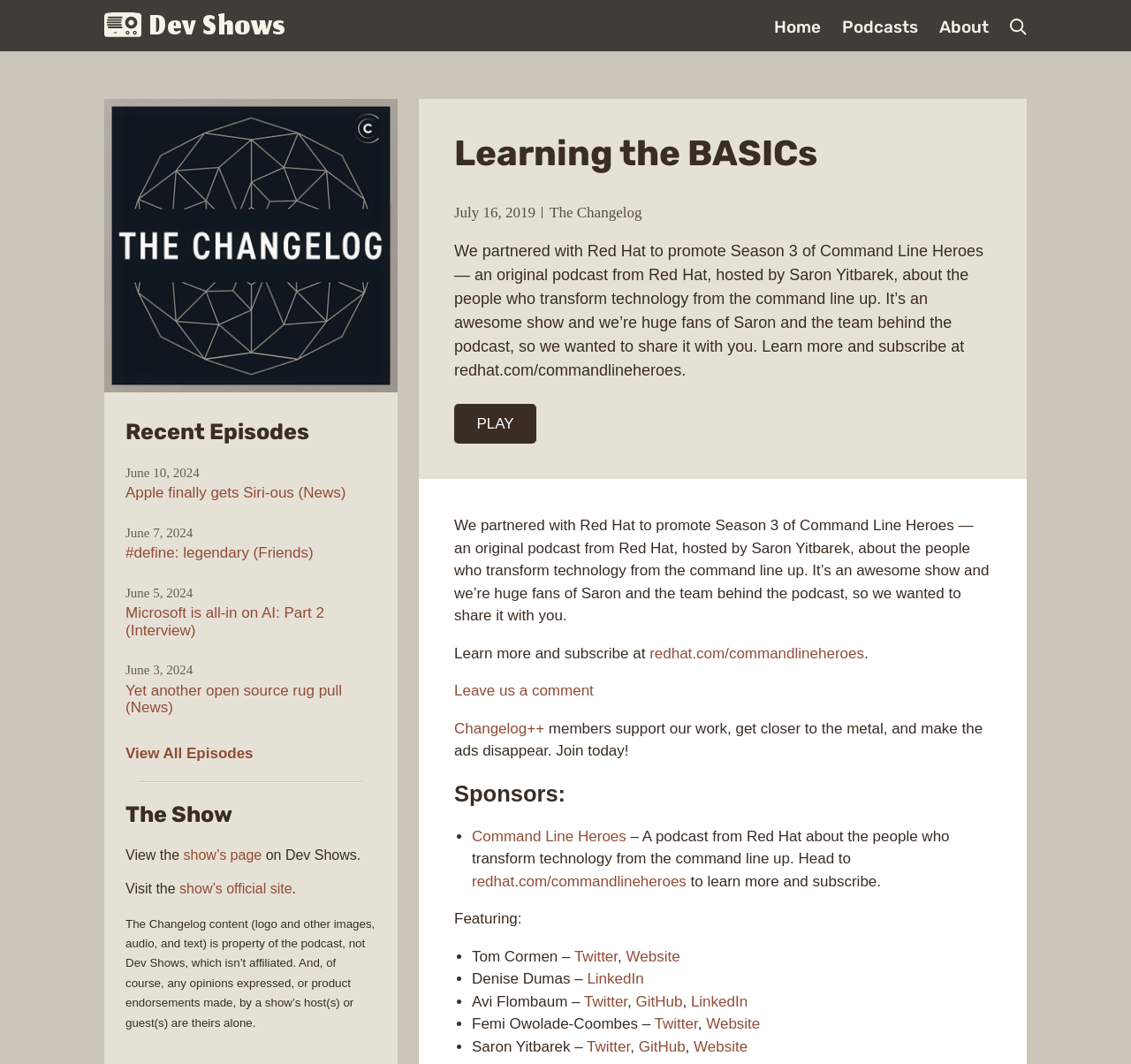Determine the bounding box coordinates of the clickable region to execute the instruction: "View all The Changelog episodes". The coordinates should be four float numbers between 0 and 1, denoted as [left, top, right, bottom].

[0.111, 0.7, 0.224, 0.716]